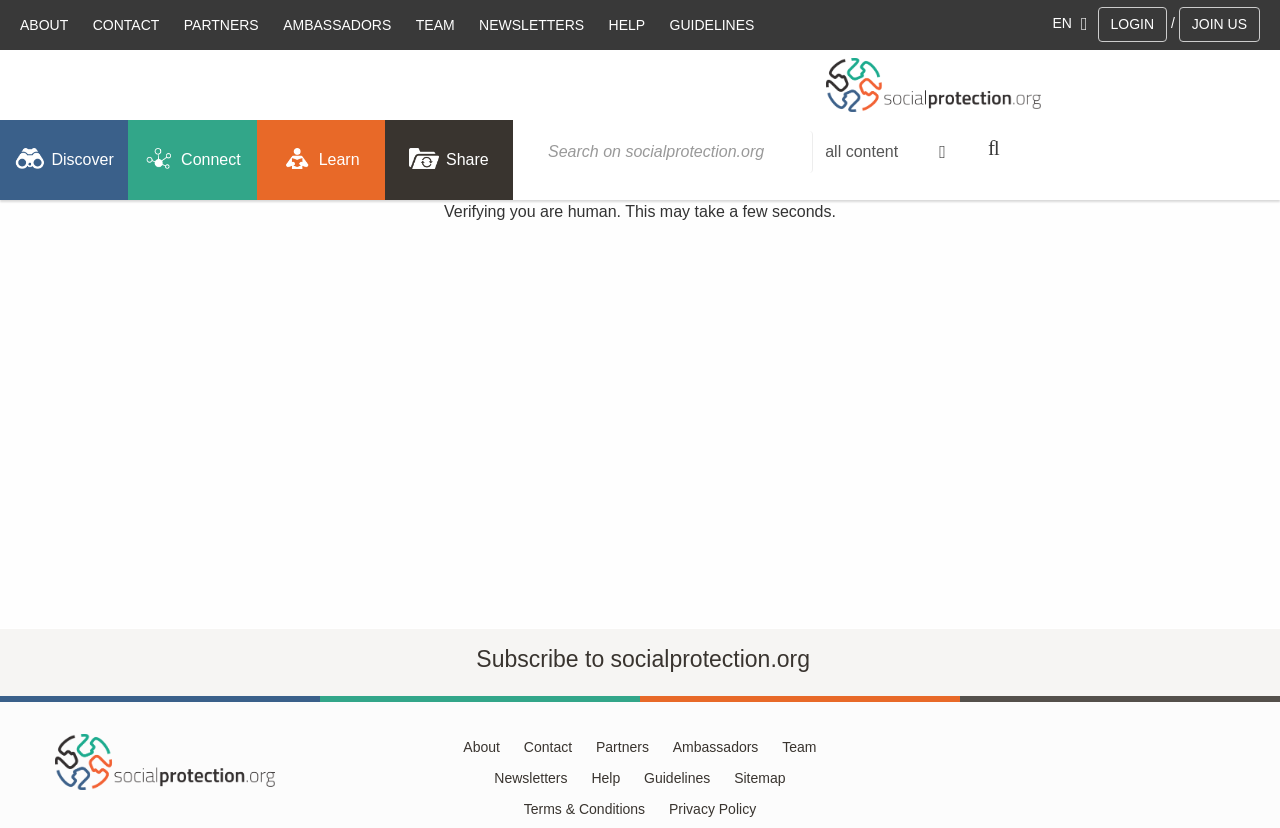Can you provide the bounding box coordinates for the element that should be clicked to implement the instruction: "Click on HELP"?

[0.468, 0.0, 0.512, 0.06]